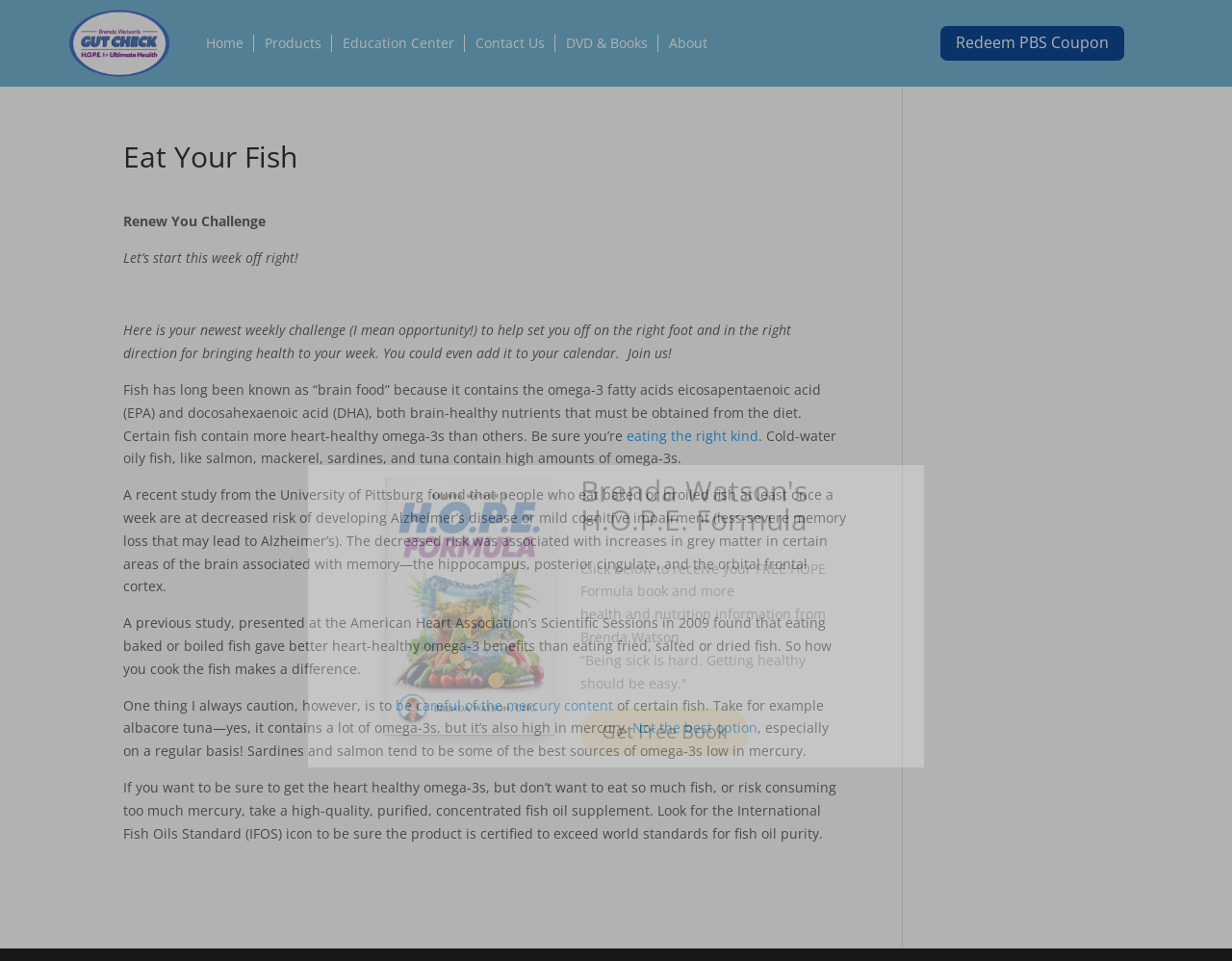Could you highlight the region that needs to be clicked to execute the instruction: "Click the 'eating the right kind' link"?

[0.509, 0.443, 0.616, 0.463]